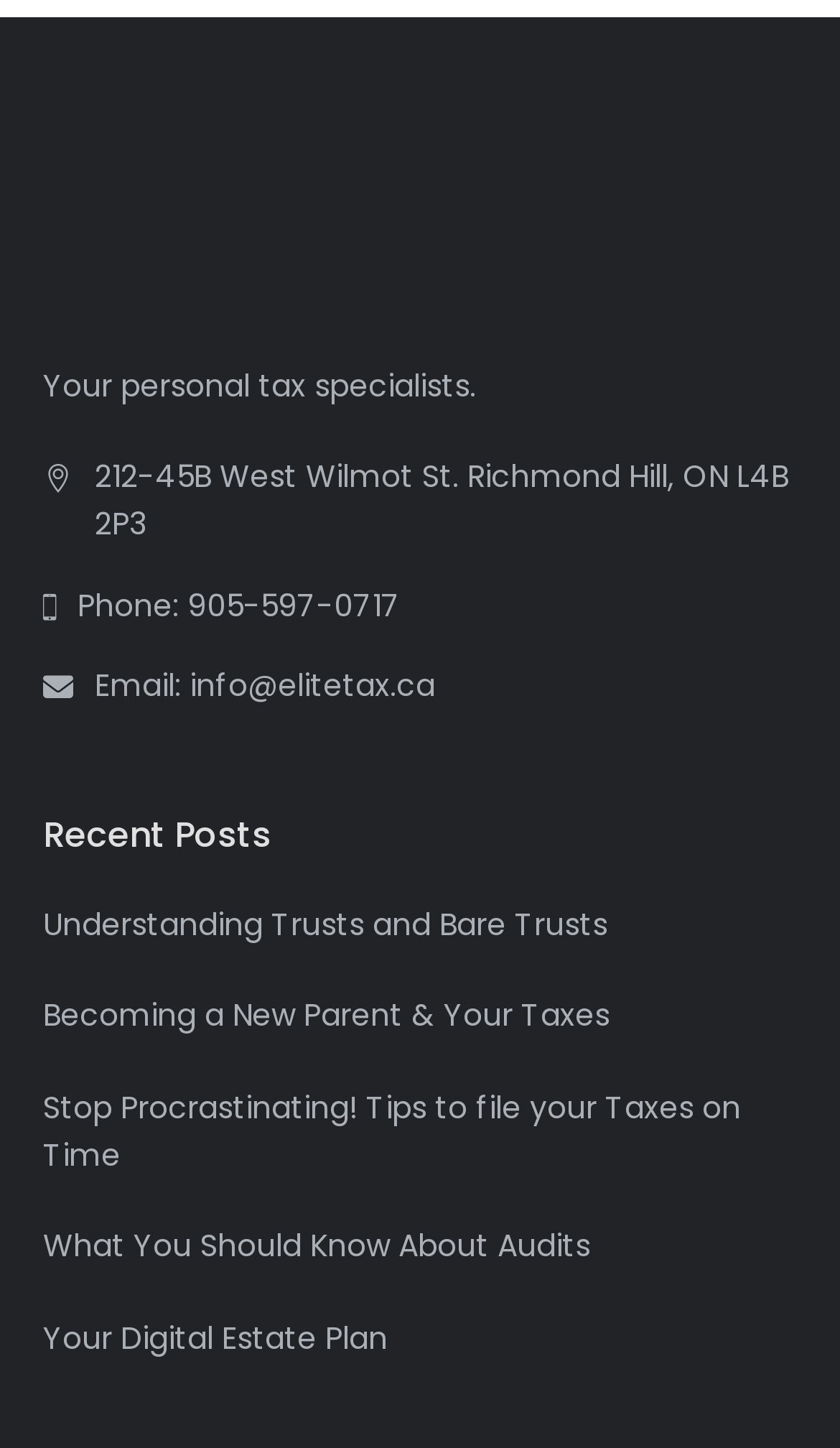Determine the bounding box coordinates of the area to click in order to meet this instruction: "Read about Understanding Trusts and Bare Trusts".

[0.051, 0.623, 0.723, 0.653]